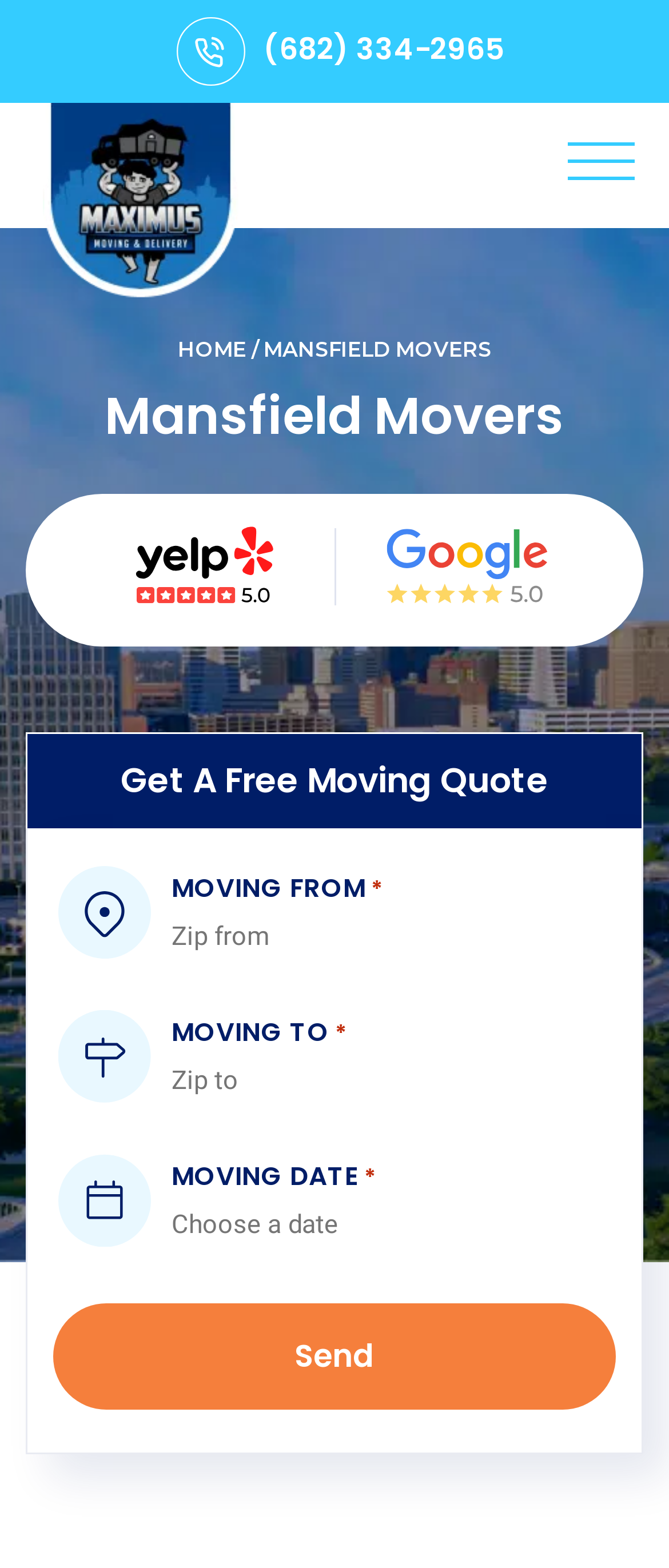Use a single word or phrase to answer the following:
What is the format for entering the moving date?

MM/DD/YYYY